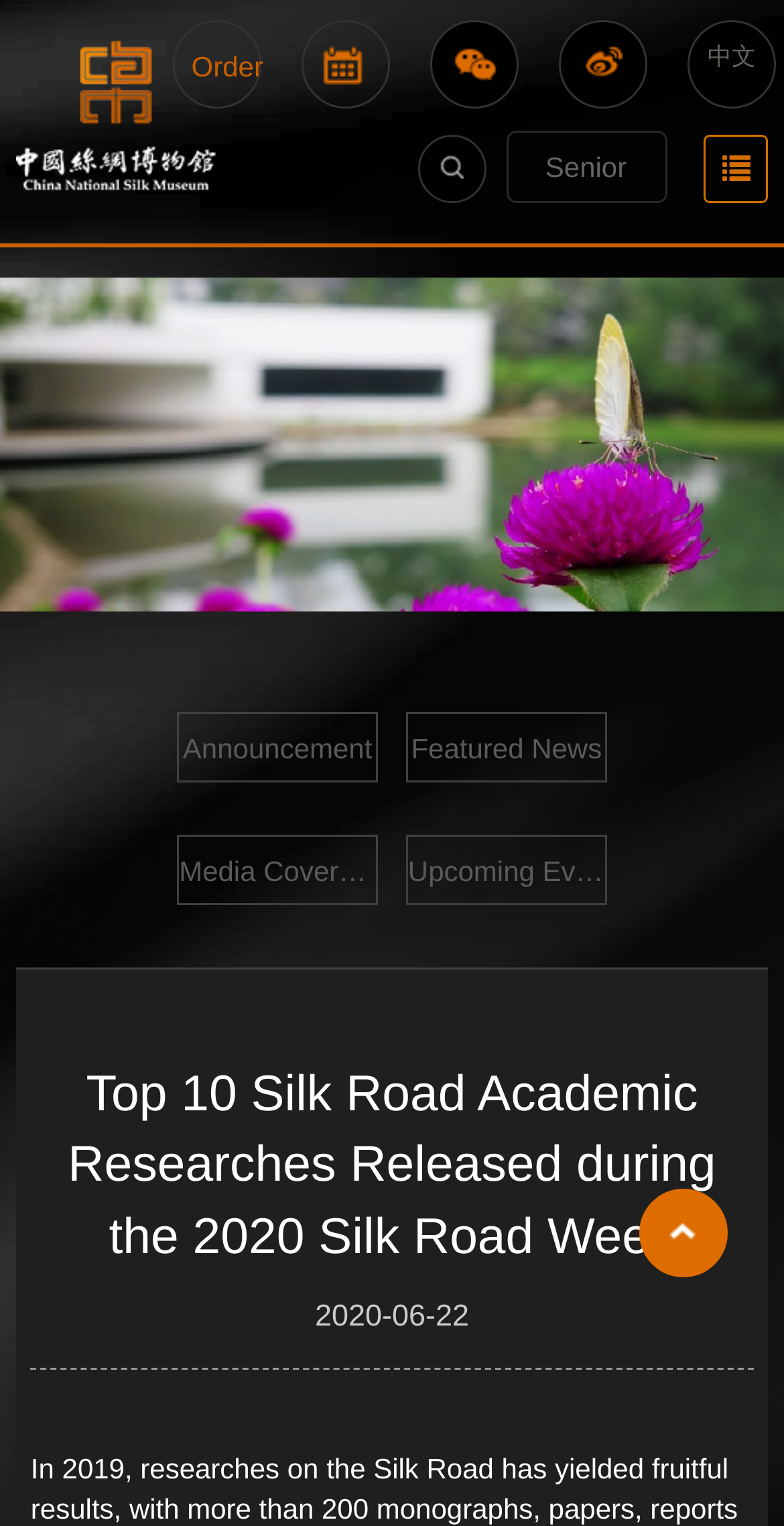Using the webpage screenshot, find the UI element described by Senior. Provide the bounding box coordinates in the format (top-left x, top-left y, bottom-right x, bottom-right y), ensuring all values are floating point numbers between 0 and 1.

[0.645, 0.086, 0.85, 0.133]